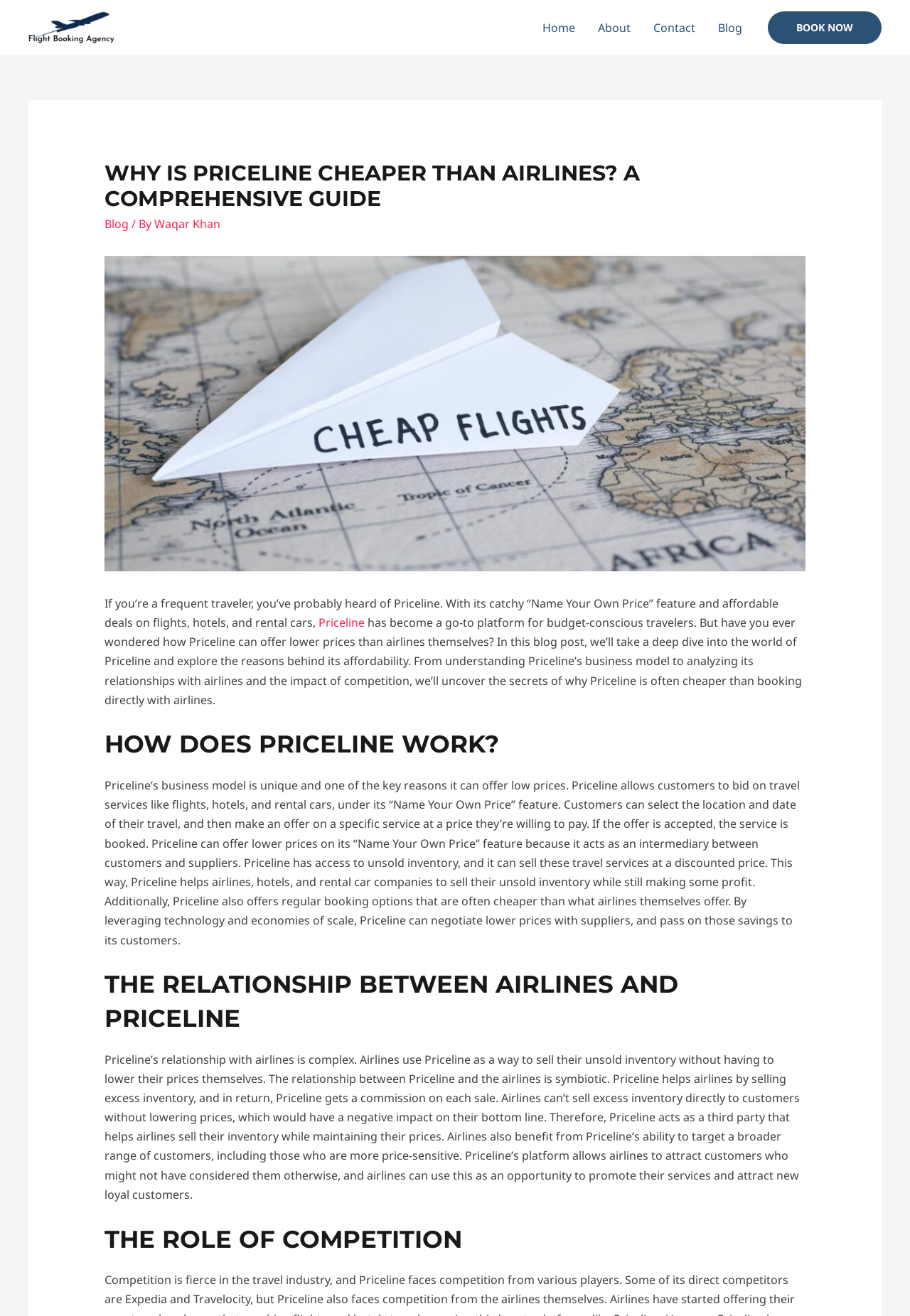Given the element description: "Home", predict the bounding box coordinates of the UI element it refers to, using four float numbers between 0 and 1, i.e., [left, top, right, bottom].

[0.584, 0.002, 0.645, 0.04]